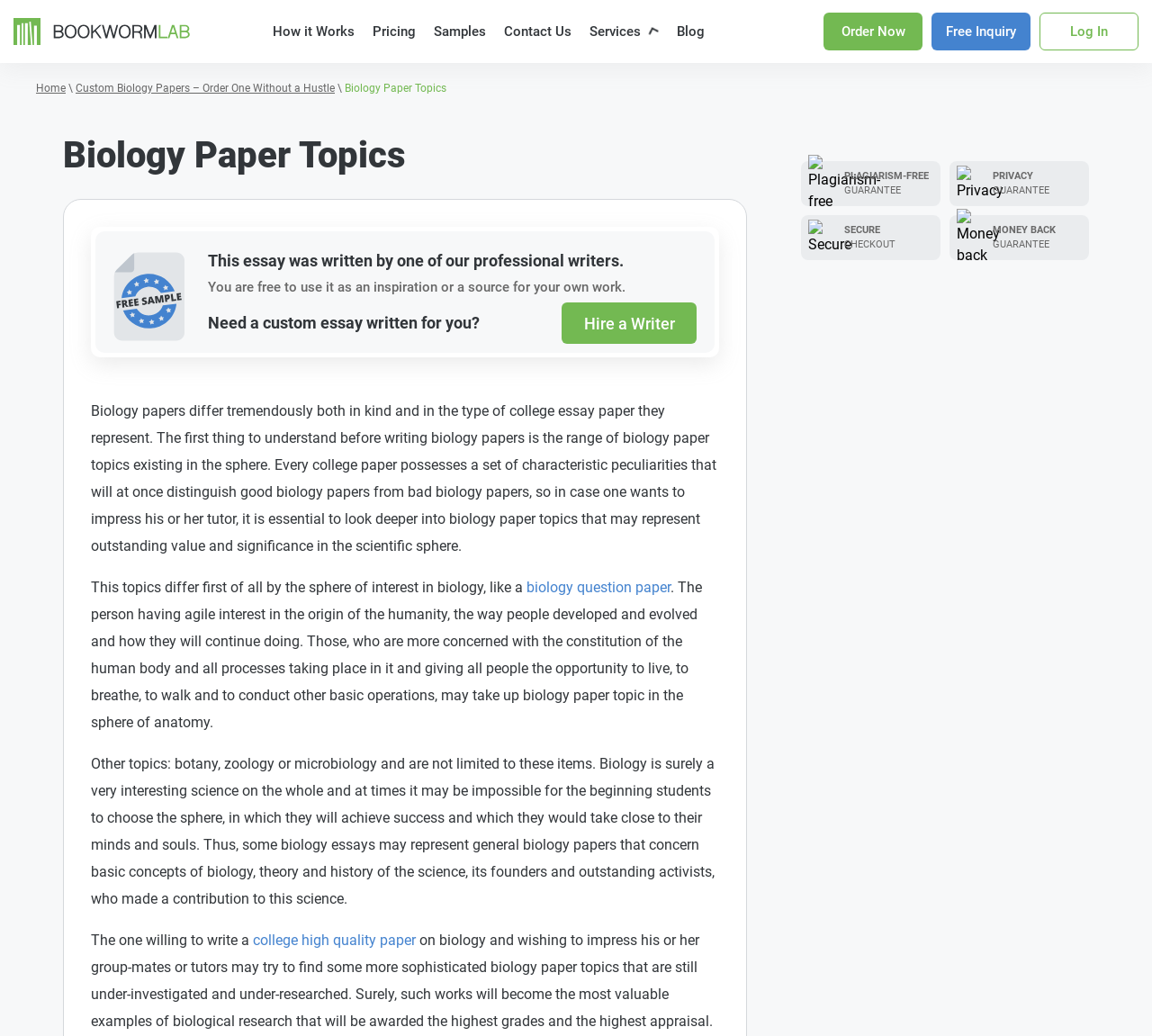Please identify the webpage's heading and generate its text content.

Biology Paper Topics